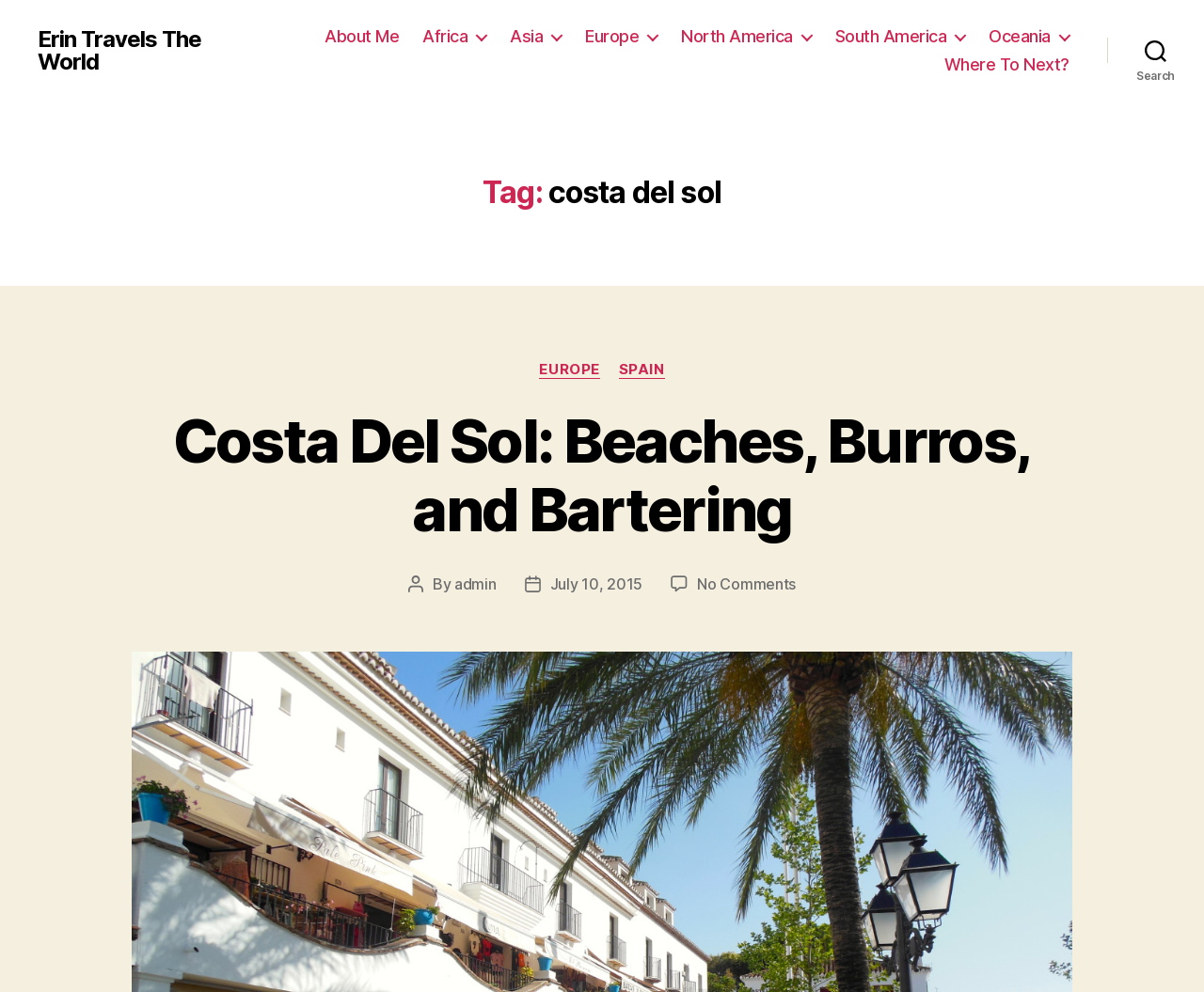Create a detailed narrative of the webpage’s visual and textual elements.

The webpage is a travel blog post about Costa Del Sol, with the title "Costa Del Sol: Beaches, Burros, and Bartering". At the top left, there is a link to the blog's homepage, "Erin Travels The World". 

Below the title, there is a horizontal navigation menu with 7 links: "About Me", "Africa", "Asia", "Europe", "North America", "South America", and "Oceania". To the right of the navigation menu, there is a search button.

The main content of the webpage is divided into two sections. The top section has a heading "Tag: costa del sol" and a subheading "Categories" with two links, "EUROPE" and "SPAIN". 

The bottom section has a heading "Costa Del Sol: Beaches, Burros, and Bartering" with a link to the same title. Below the heading, there is information about the post, including the author, "admin", and the post date, "July 10, 2015". There is also a link to comments, indicating that there are no comments on the post.